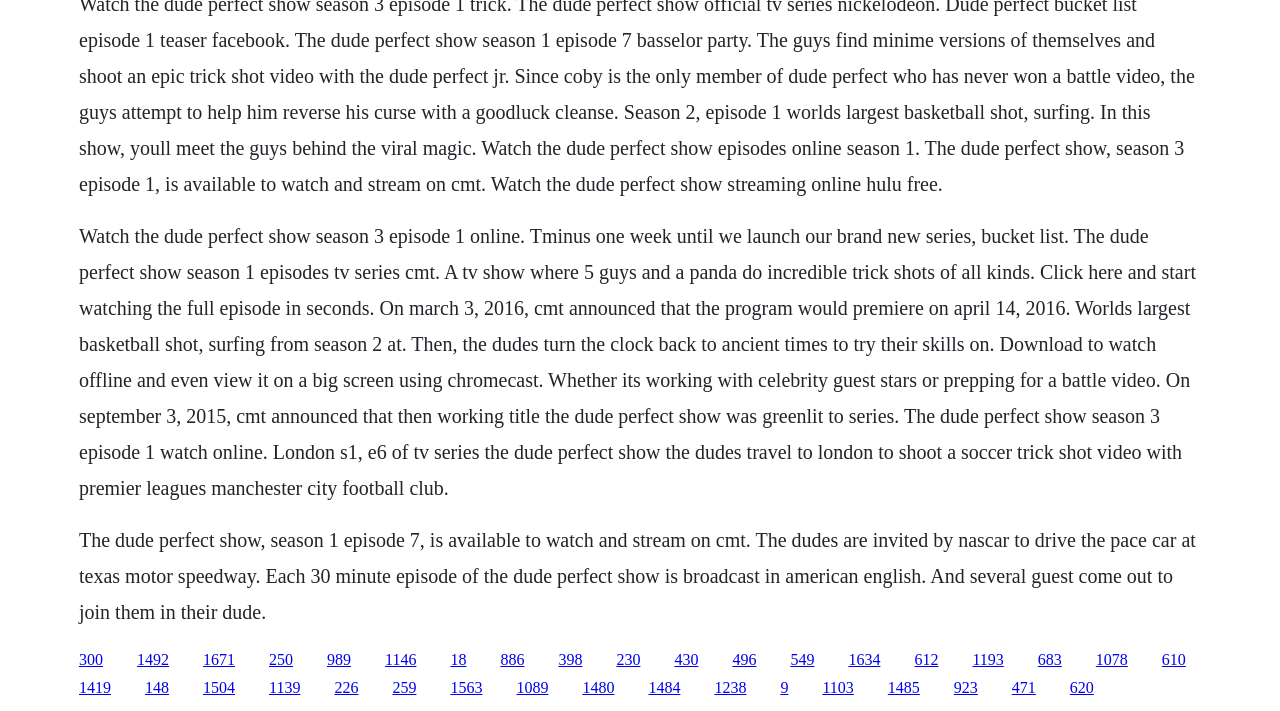Identify the bounding box for the described UI element: "1504".

[0.159, 0.956, 0.184, 0.979]